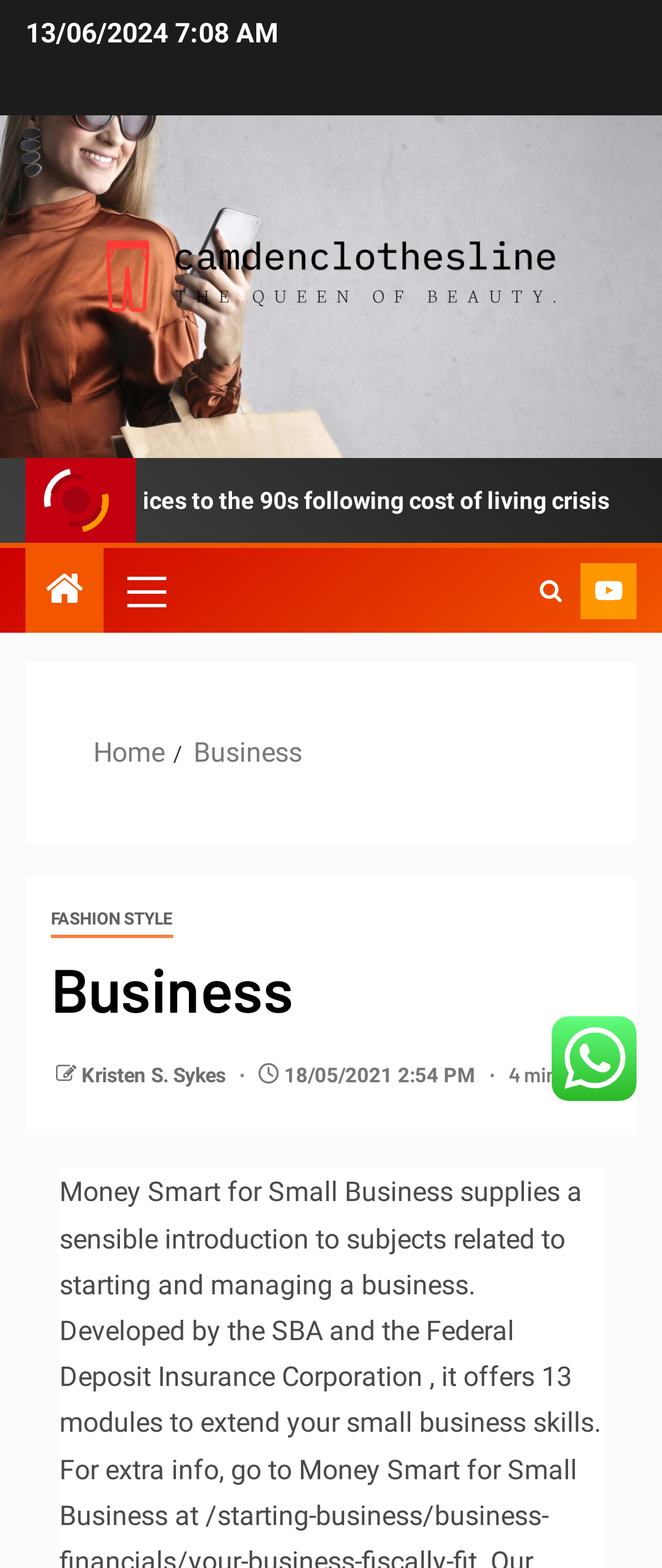Find the UI element described as: "Kristen S. Sykes" and predict its bounding box coordinates. Ensure the coordinates are four float numbers between 0 and 1, [left, top, right, bottom].

[0.123, 0.678, 0.349, 0.693]